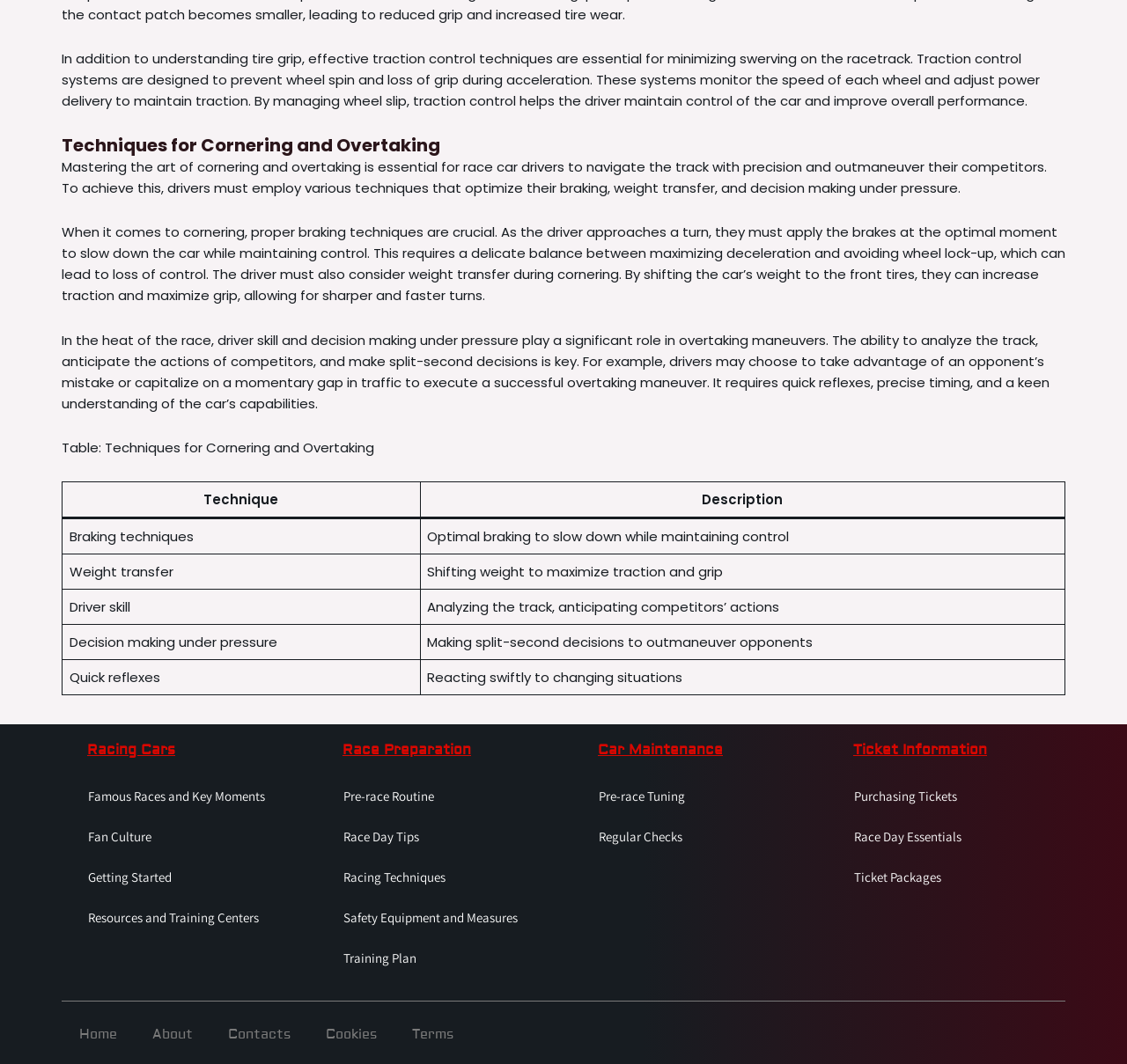Please determine the bounding box coordinates of the element's region to click in order to carry out the following instruction: "Go to 'Home'". The coordinates should be four float numbers between 0 and 1, i.e., [left, top, right, bottom].

[0.055, 0.954, 0.12, 0.992]